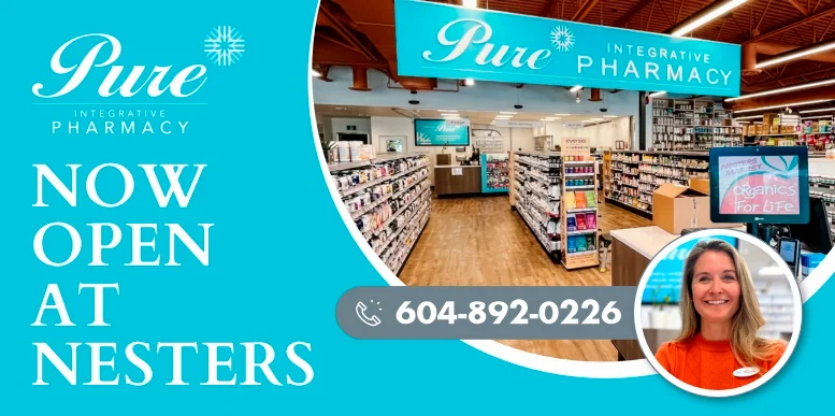Consider the image and give a detailed and elaborate answer to the question: 
Where is the pharmacy located?

The text 'NOW OPEN AT NESTERS' on the sign in the image indicates that the pharmacy is located at Nesters.